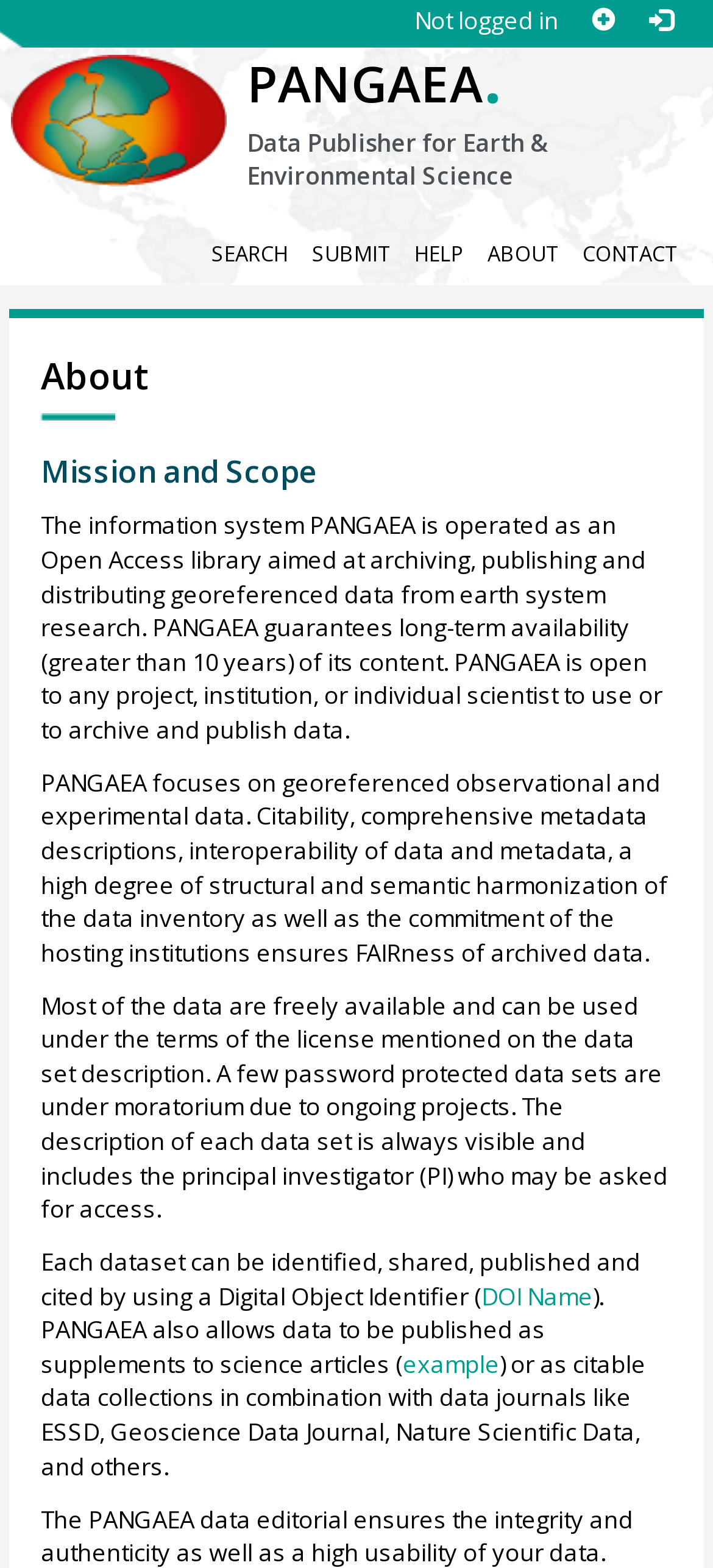Generate a comprehensive description of the contents of the webpage.

The webpage is about the "About" section of the Data Publisher for Earth & Environmental Science, specifically PANGAEA. At the top right corner, there are three links: "Sign up", "Log in", and "Not logged in" indicating the user's current status. Below these links, there is a "PANGAEA home" link with an accompanying image.

The main content of the page is divided into two sections. The top section has a series of links, including "SEARCH", "SUBMIT", "HELP", "ABOUT", and "CONTACT", which are evenly spaced and centered at the top of the page.

The bottom section is dedicated to describing the mission and scope of PANGAEA. It starts with a heading "About" followed by a subheading "Mission and Scope". There are three paragraphs of text that describe the purpose and features of PANGAEA, including its focus on georeferenced data, citability, and FAIRness of archived data. The text also explains how data can be accessed, shared, and cited using Digital Object Identifiers (DOIs) and published as supplements to science articles or citable data collections.

Throughout the bottom section, there are a few links and references, including a link to "DOI Name" and an example link, which provide additional information on the topics discussed. Overall, the webpage provides a detailed overview of PANGAEA's mission, scope, and features.